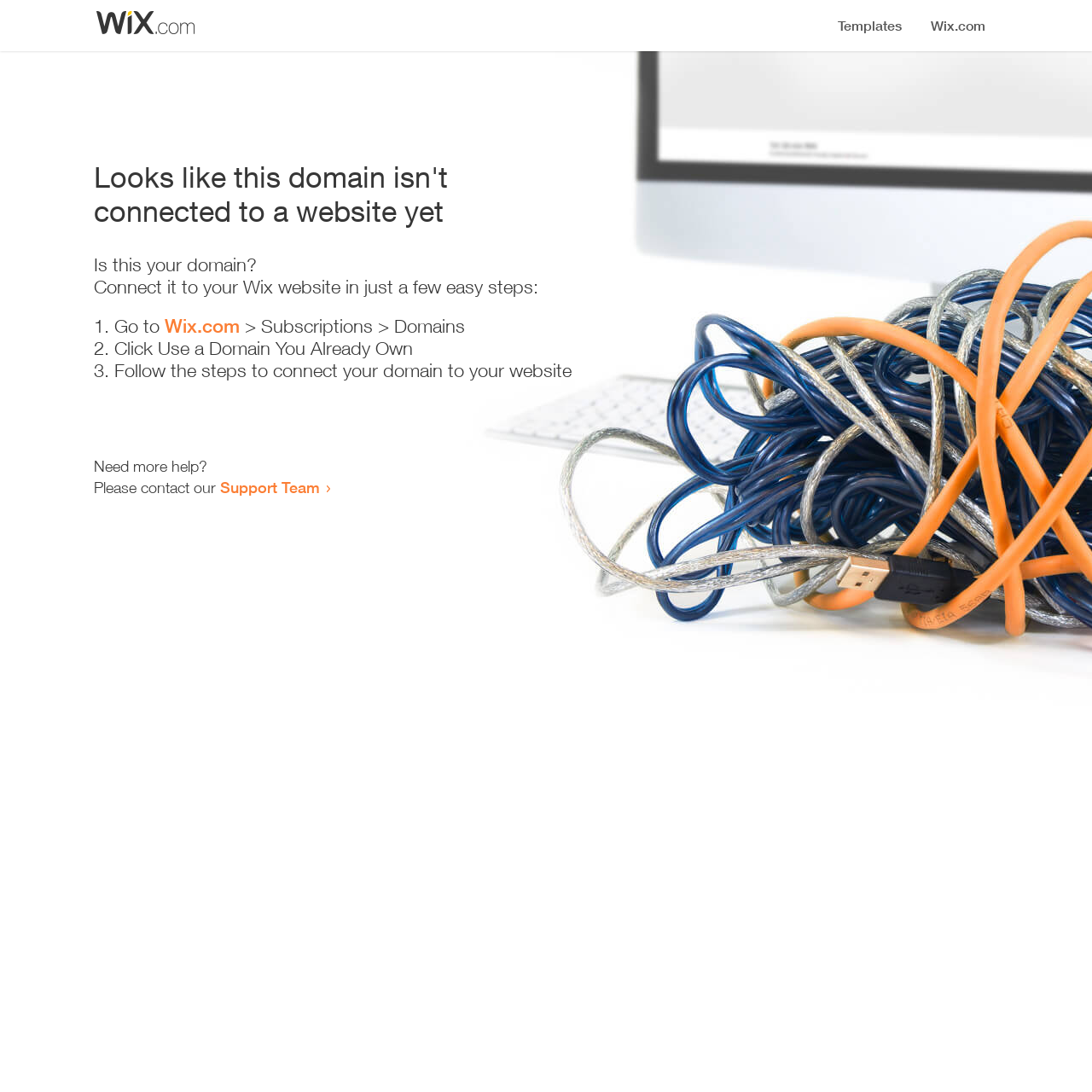What is the purpose of this webpage?
Please provide a detailed and comprehensive answer to the question.

I inferred this answer by analyzing the overall structure and content of the webpage, which provides instructions on how to connect a domain to a website, indicating that the purpose of this webpage is to facilitate this process.